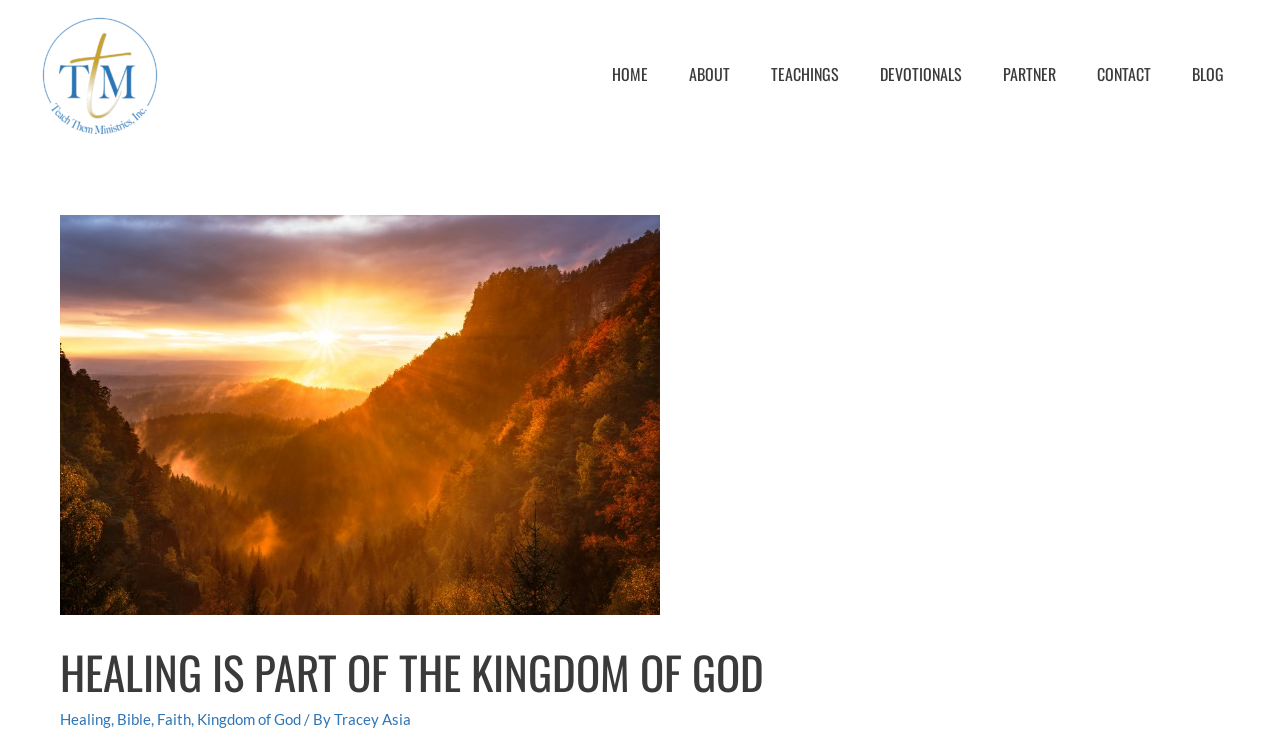Generate the text content of the main headline of the webpage.

HEALING IS PART OF THE KINGDOM OF GOD